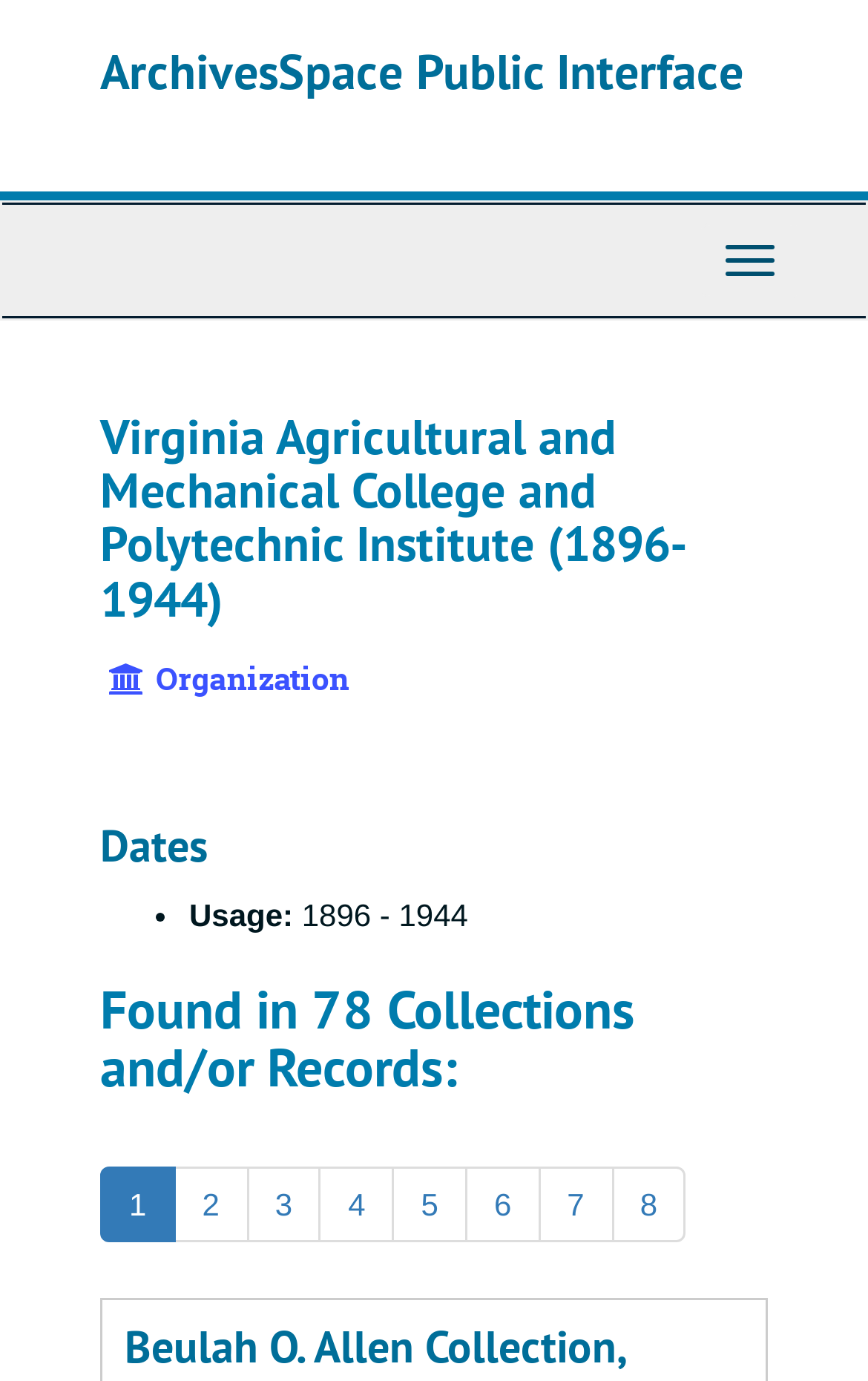Please provide the bounding box coordinate of the region that matches the element description: 5. Coordinates should be in the format (top-left x, top-left y, bottom-right x, bottom-right y) and all values should be between 0 and 1.

[0.452, 0.844, 0.538, 0.899]